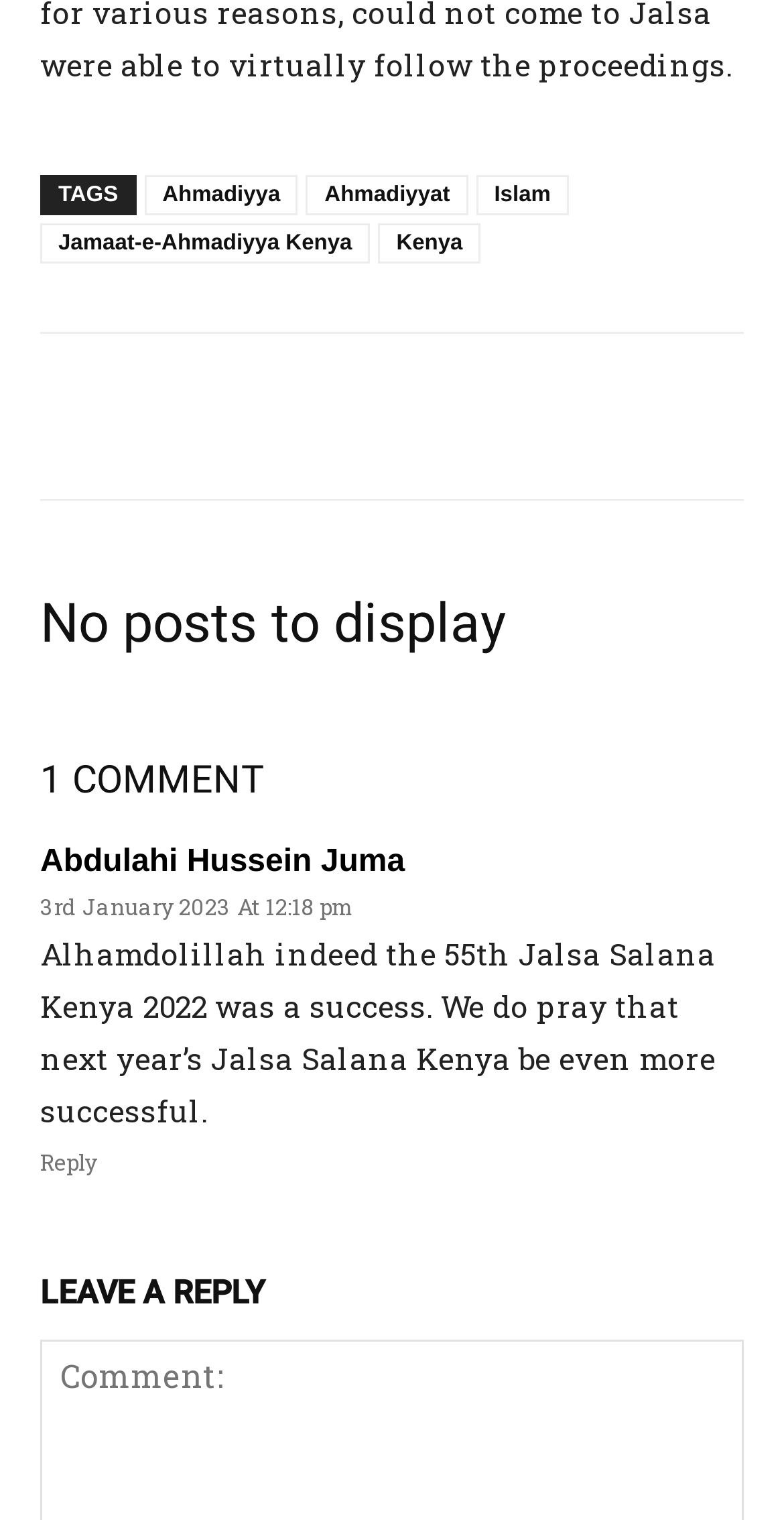Please pinpoint the bounding box coordinates for the region I should click to adhere to this instruction: "View the comment by Abdulahi Hussein Juma".

[0.051, 0.556, 0.516, 0.578]